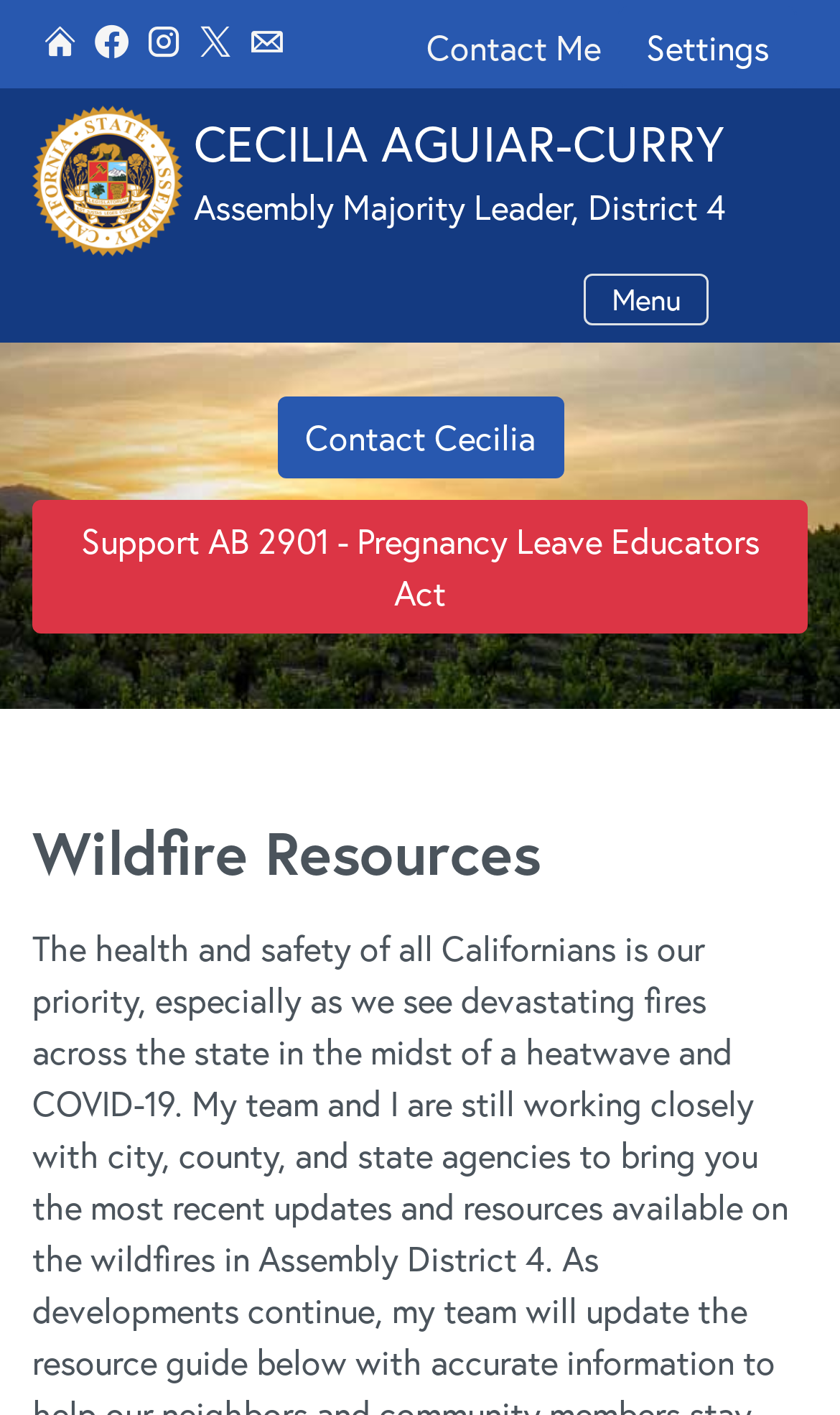Kindly determine the bounding box coordinates of the area that needs to be clicked to fulfill this instruction: "View Wildfire Resources".

[0.038, 0.577, 0.962, 0.628]